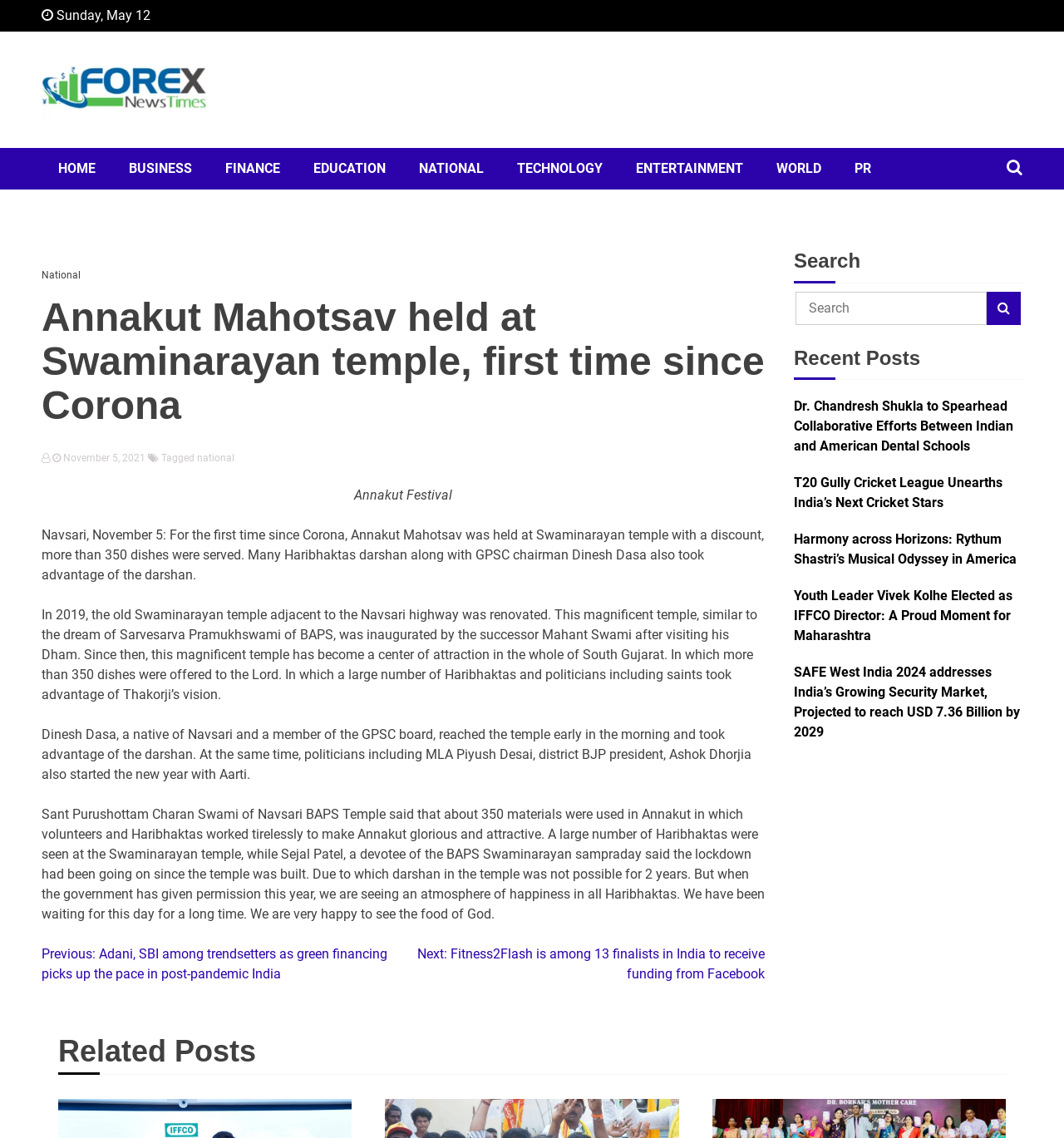Please determine the bounding box coordinates of the element to click in order to execute the following instruction: "Read the 'Annakut Mahotsav held at Swaminarayan temple, first time since Corona' article". The coordinates should be four float numbers between 0 and 1, specified as [left, top, right, bottom].

[0.039, 0.233, 0.719, 0.83]